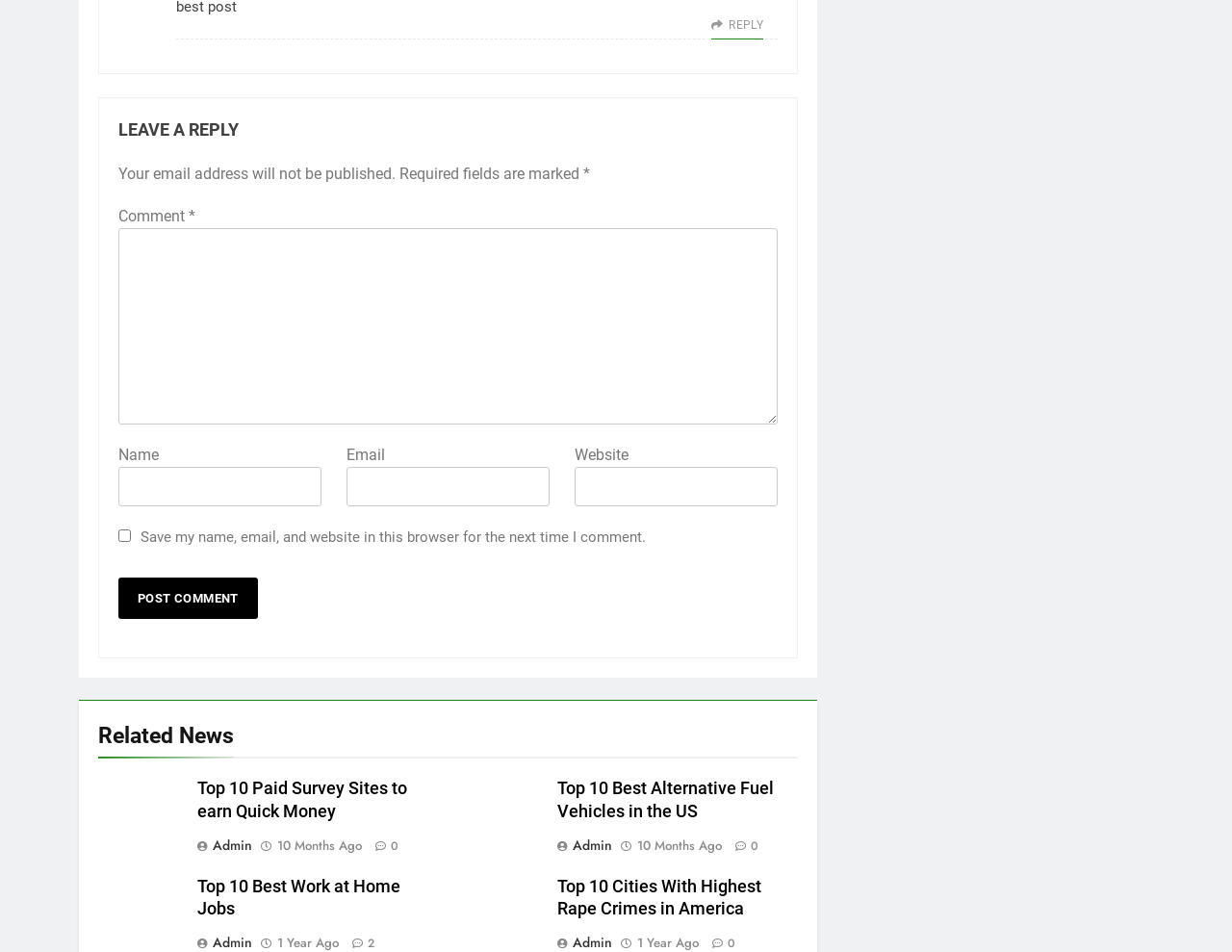How many related news articles are displayed?
Please provide a single word or phrase in response based on the screenshot.

3